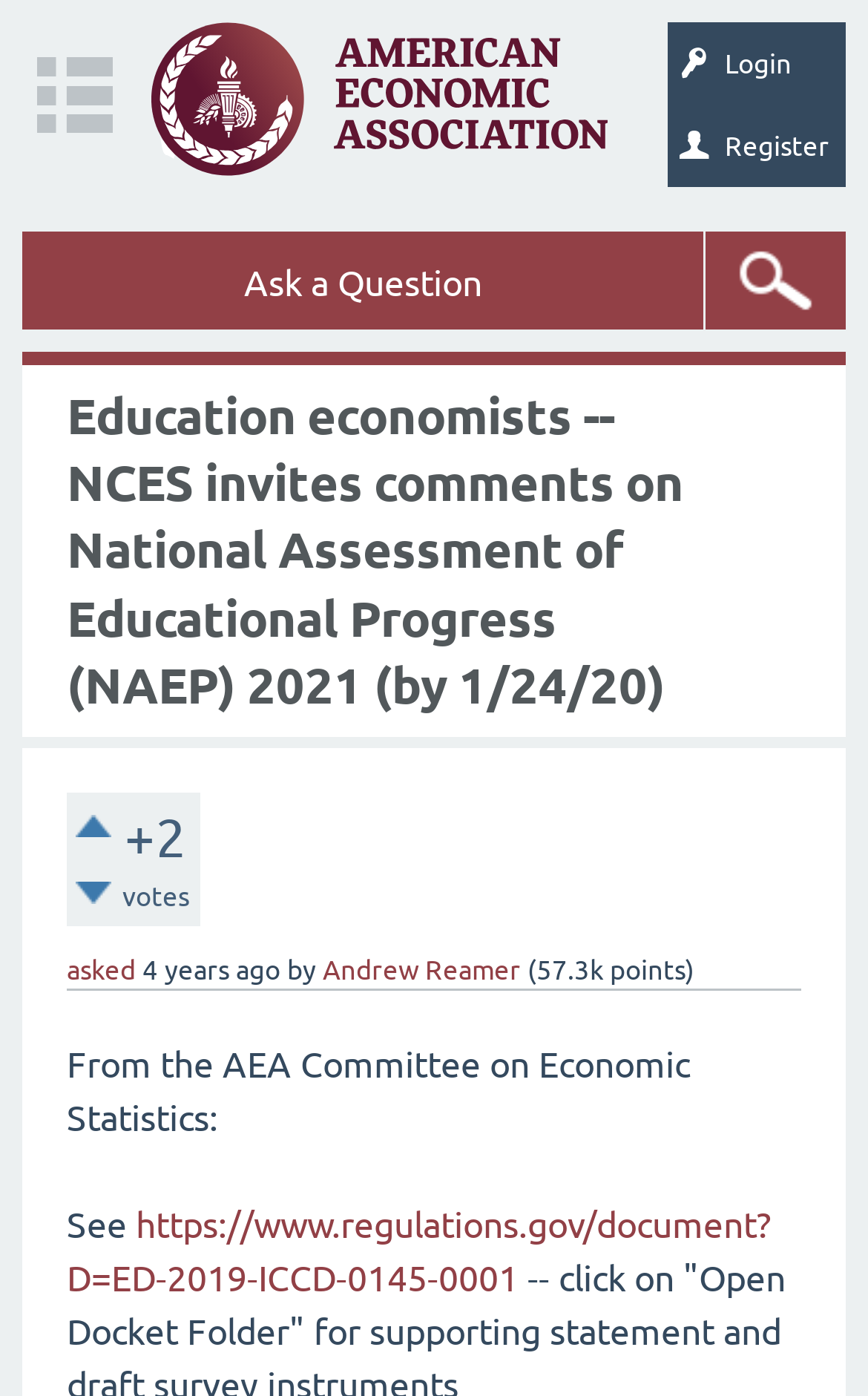What is the name of the forum?
Look at the image and respond with a single word or a short phrase.

Economics Forum